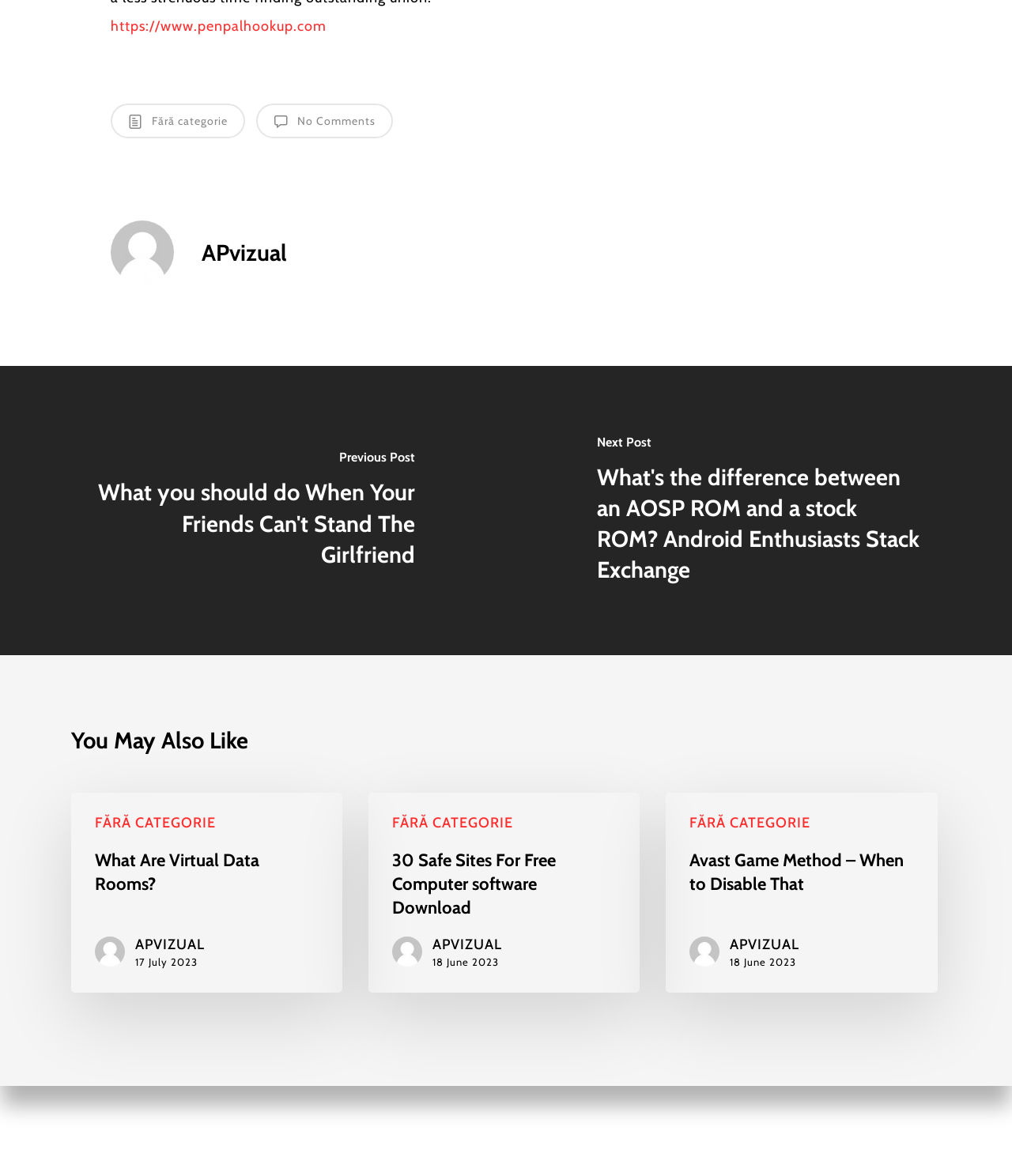What is the name of the website?
Could you answer the question with a detailed and thorough explanation?

The name of the website can be determined by looking at the heading element with the text 'APvizual' which appears multiple times on the webpage, indicating that it is the title of the website.